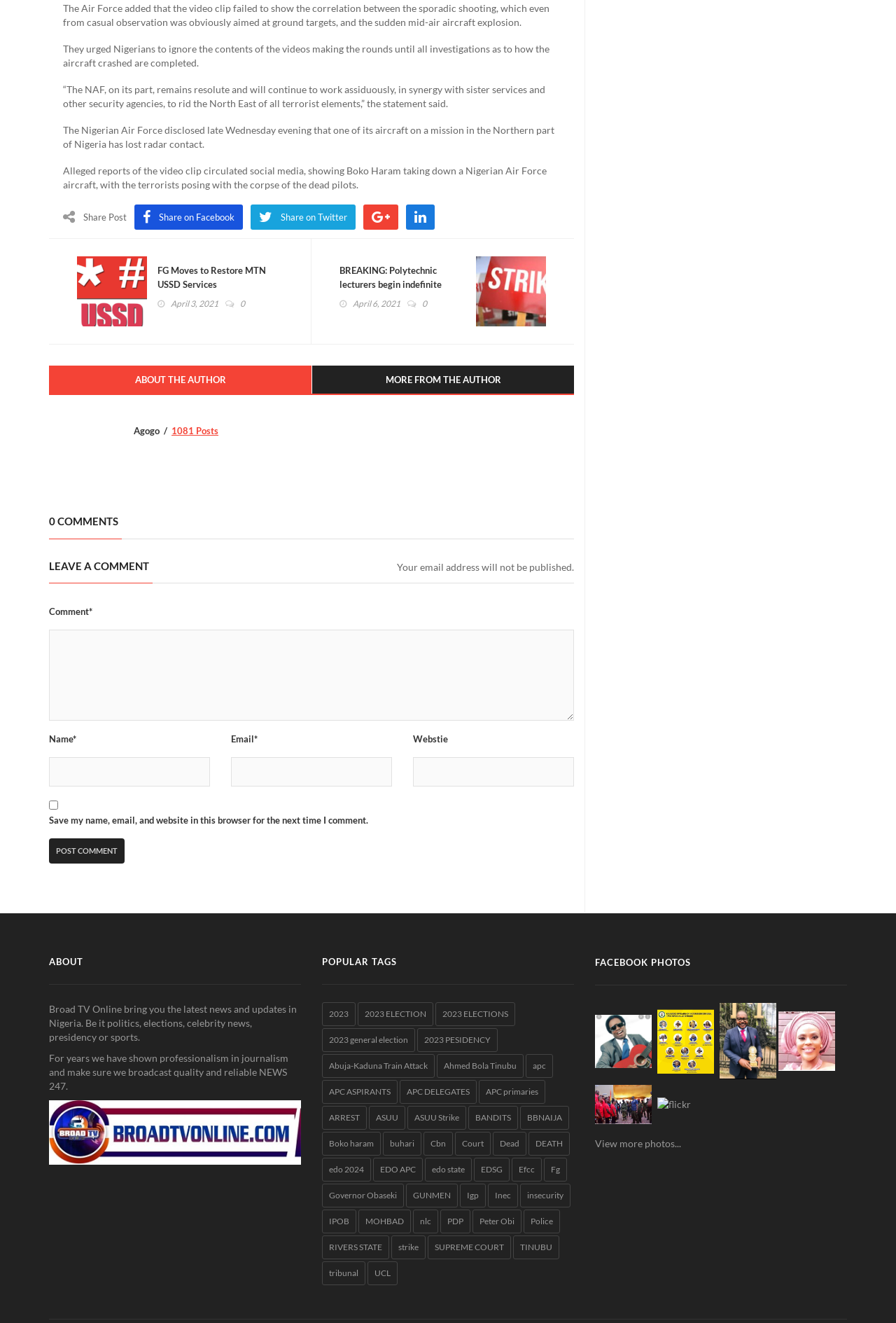What is the name of the author of the article?
Can you provide an in-depth and detailed response to the question?

I found the author's name, which is [776] heading 'Agogo/ 1081 Posts'. This is the name of the author.